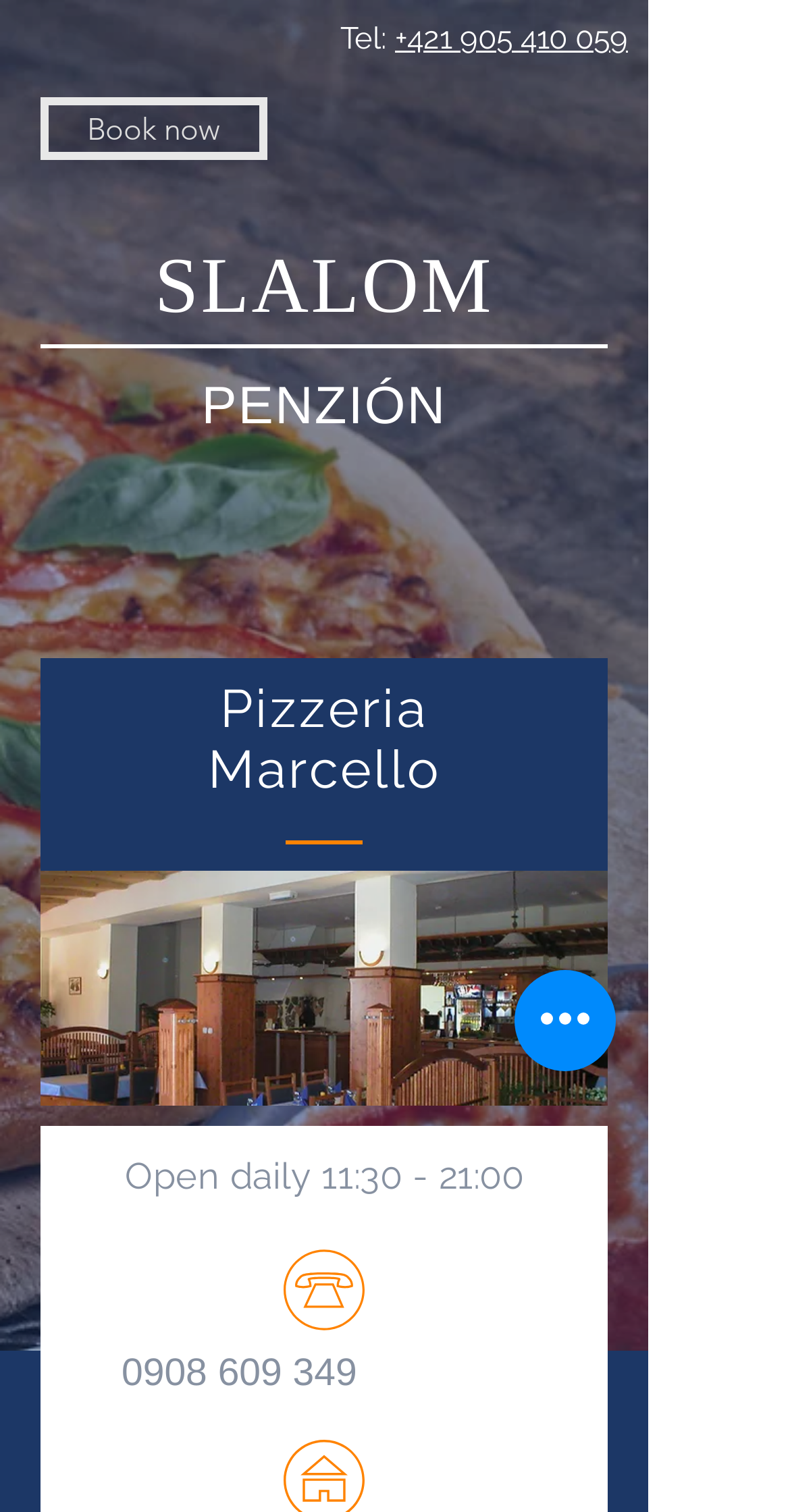Identify the bounding box for the UI element that is described as follows: "Book now".

[0.051, 0.064, 0.338, 0.106]